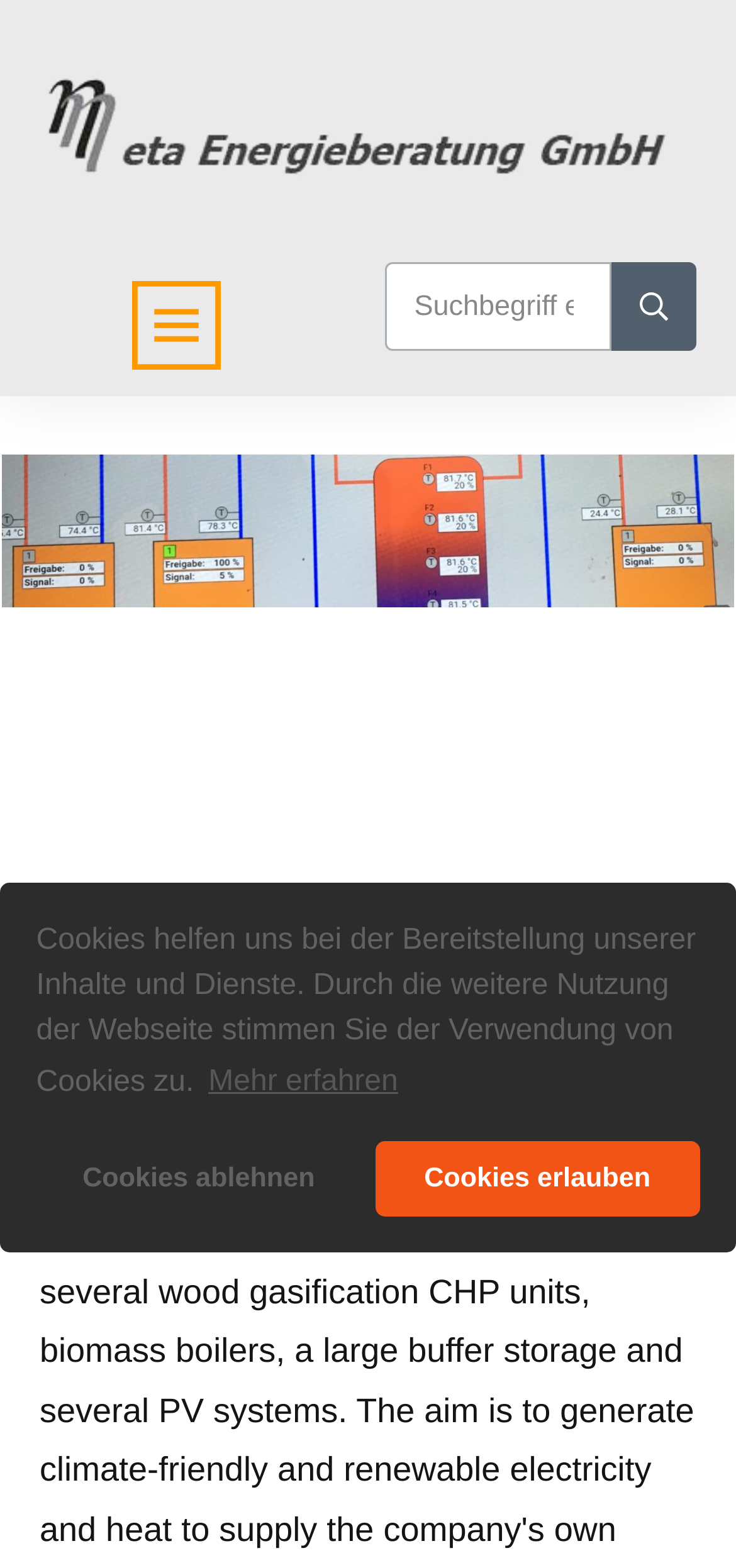For the element described, predict the bounding box coordinates as (top-left x, top-left y, bottom-right x, bottom-right y). All values should be between 0 and 1. Element description: Cookies ablehnen

[0.049, 0.728, 0.491, 0.776]